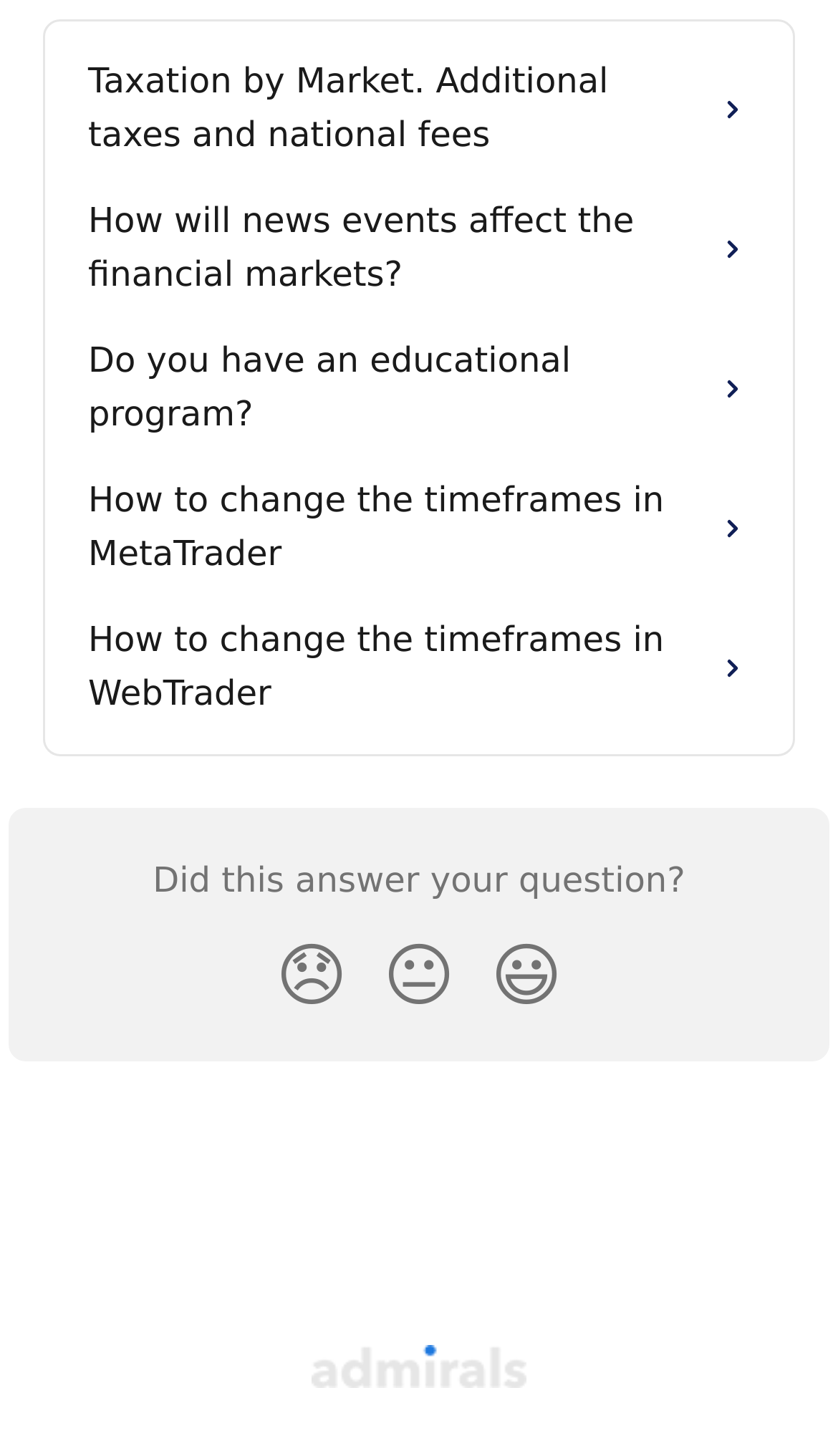What is the format of the webpage's content? From the image, respond with a single word or brief phrase.

Question-answer format